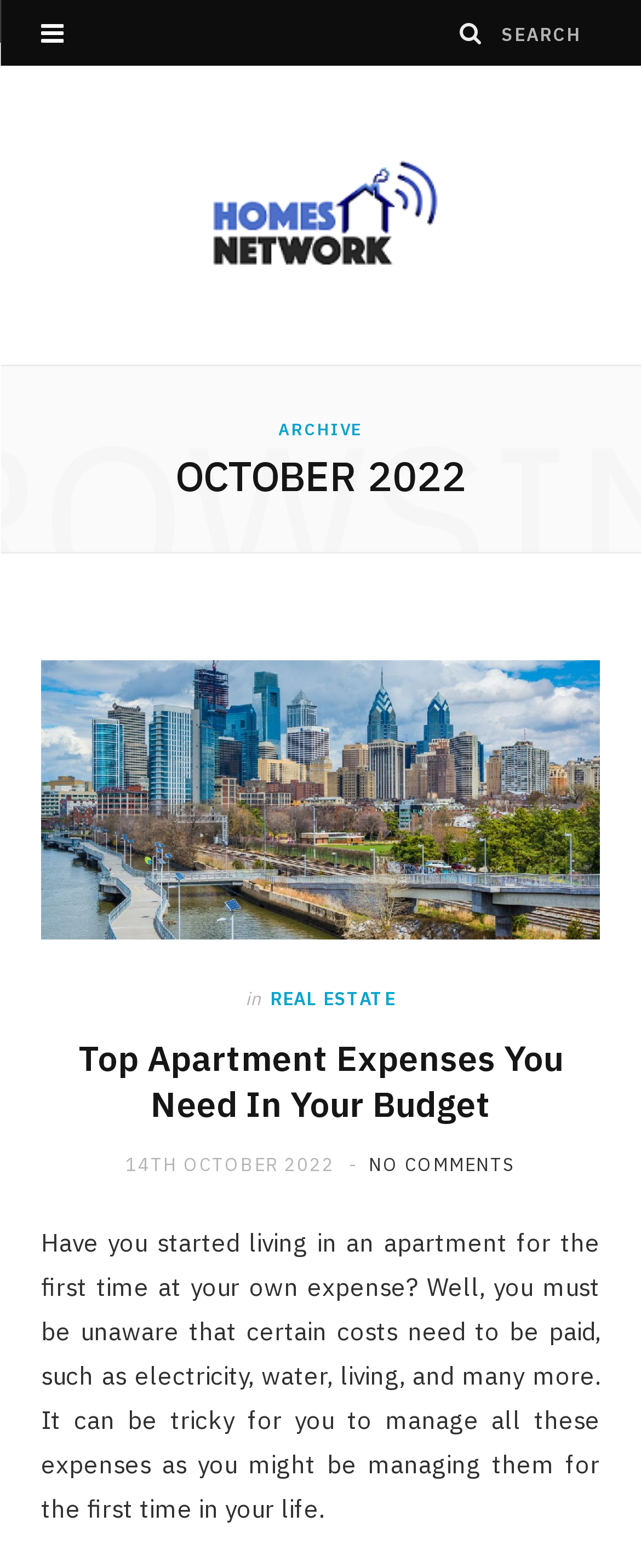Specify the bounding box coordinates for the region that must be clicked to perform the given instruction: "Click on the calendar icon".

[0.717, 0.014, 0.754, 0.028]